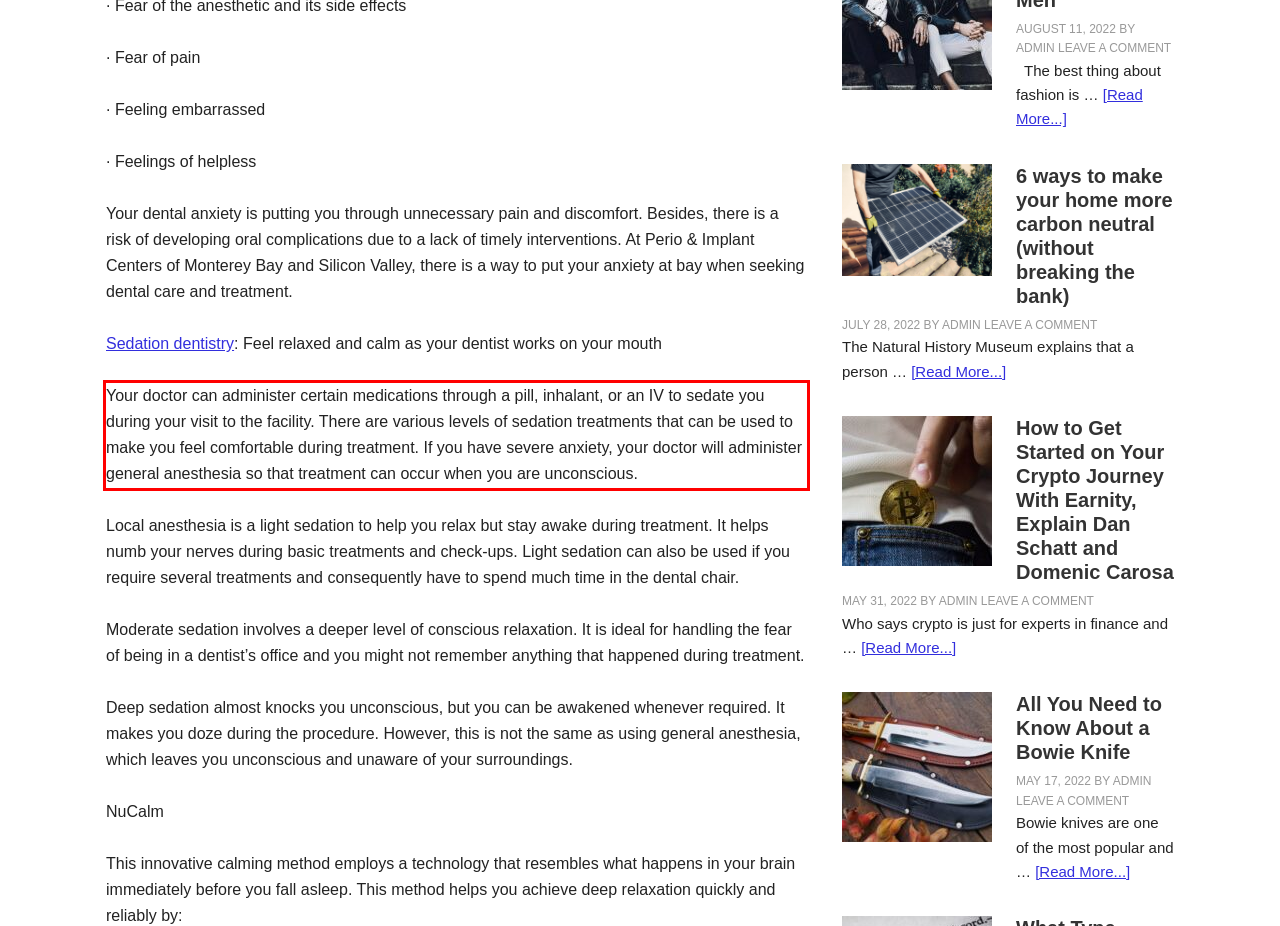Identify and extract the text within the red rectangle in the screenshot of the webpage.

Your doctor can administer certain medications through a pill, inhalant, or an IV to sedate you during your visit to the facility. There are various levels of sedation treatments that can be used to make you feel comfortable during treatment. If you have severe anxiety, your doctor will administer general anesthesia so that treatment can occur when you are unconscious.